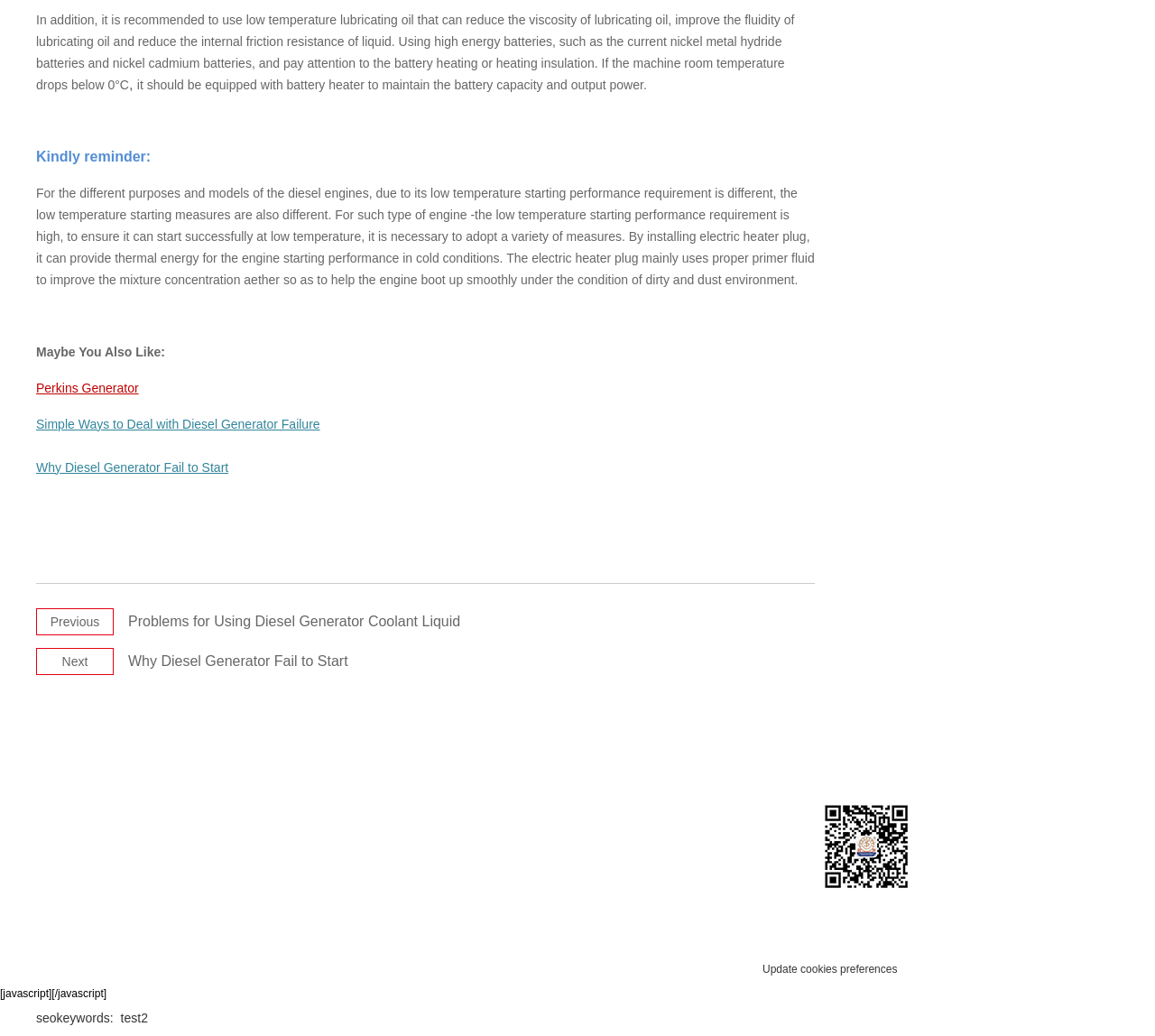Locate the UI element described by Update cookies preferences and provide its bounding box coordinates. Use the format (top-left x, top-left y, bottom-right x, bottom-right y) with all values as floating point numbers between 0 and 1.

[0.66, 0.929, 0.777, 0.941]